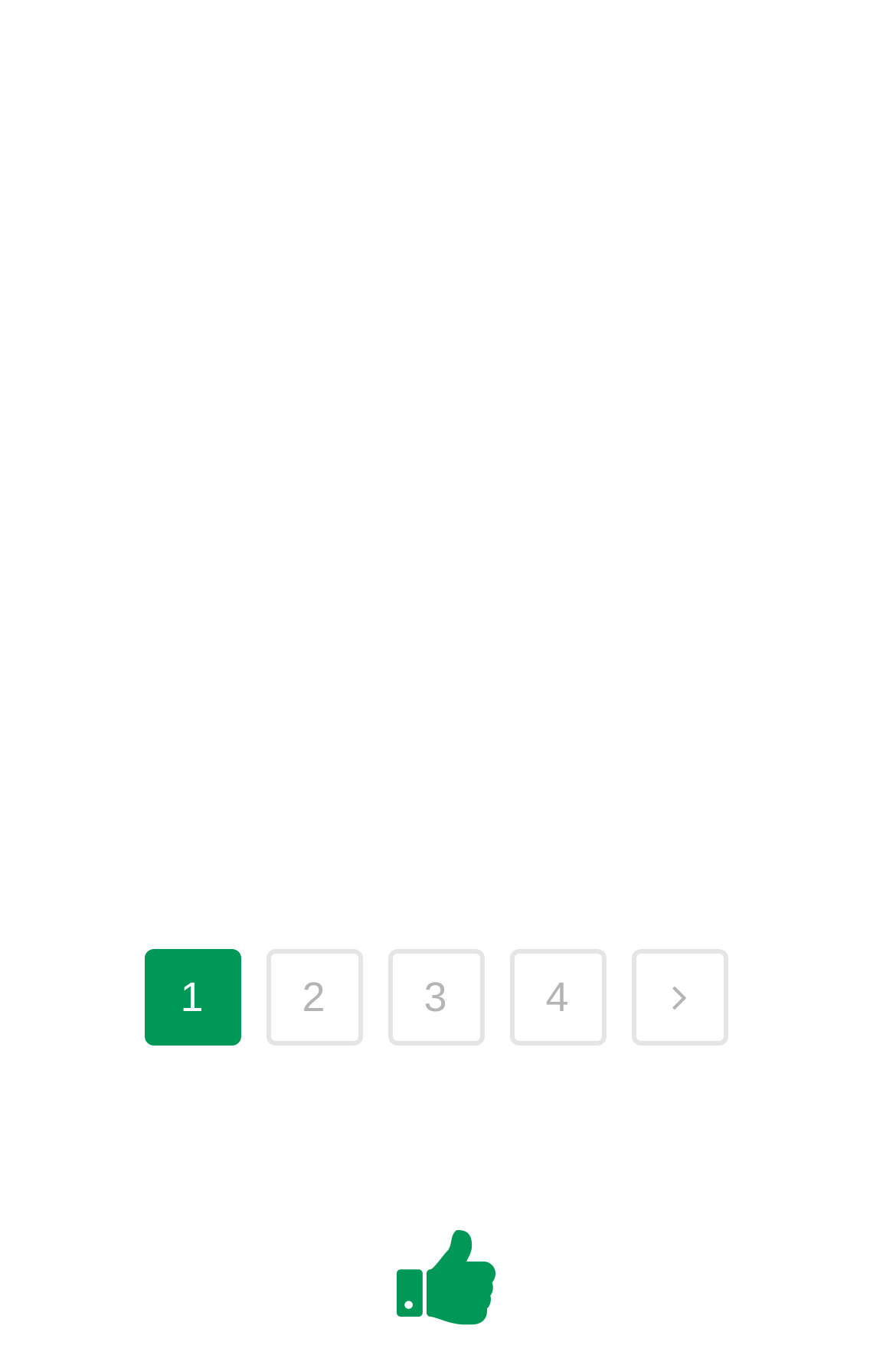What is the color of the cat tree in the image?
Look at the image and answer with only one word or phrase.

Grey